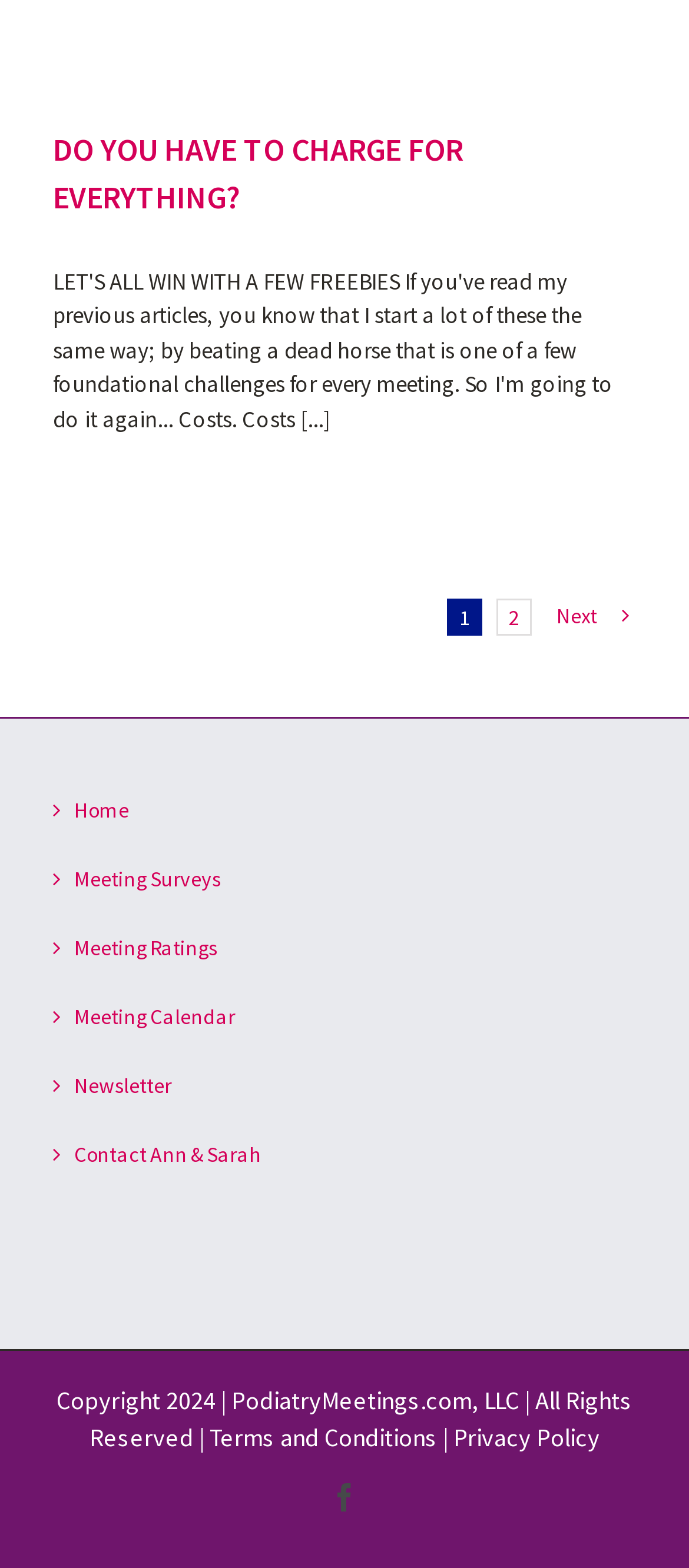Locate the coordinates of the bounding box for the clickable region that fulfills this instruction: "Toggle navigation menu".

None